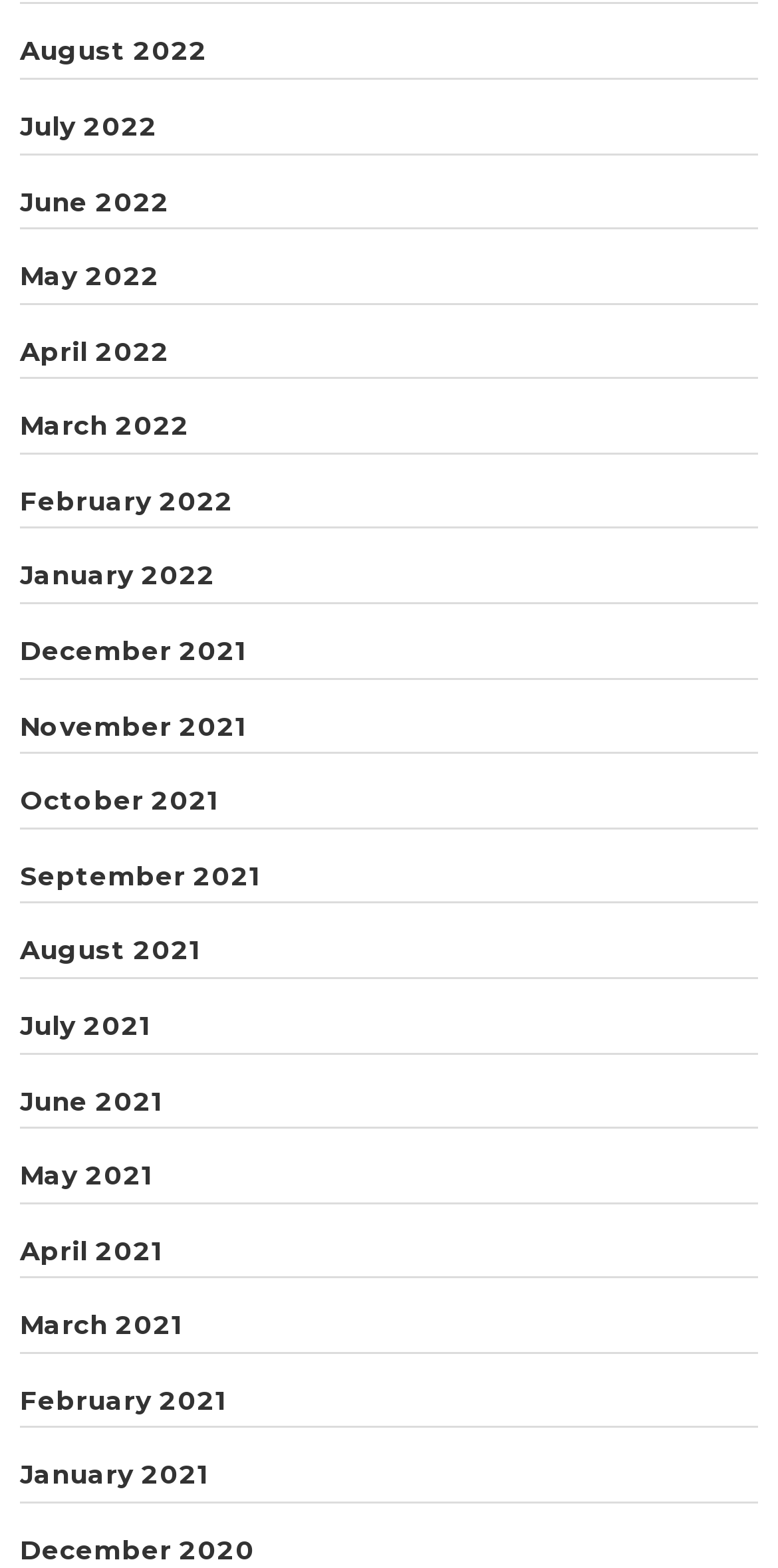Please locate the bounding box coordinates of the region I need to click to follow this instruction: "go to July 2021".

[0.026, 0.643, 0.195, 0.664]